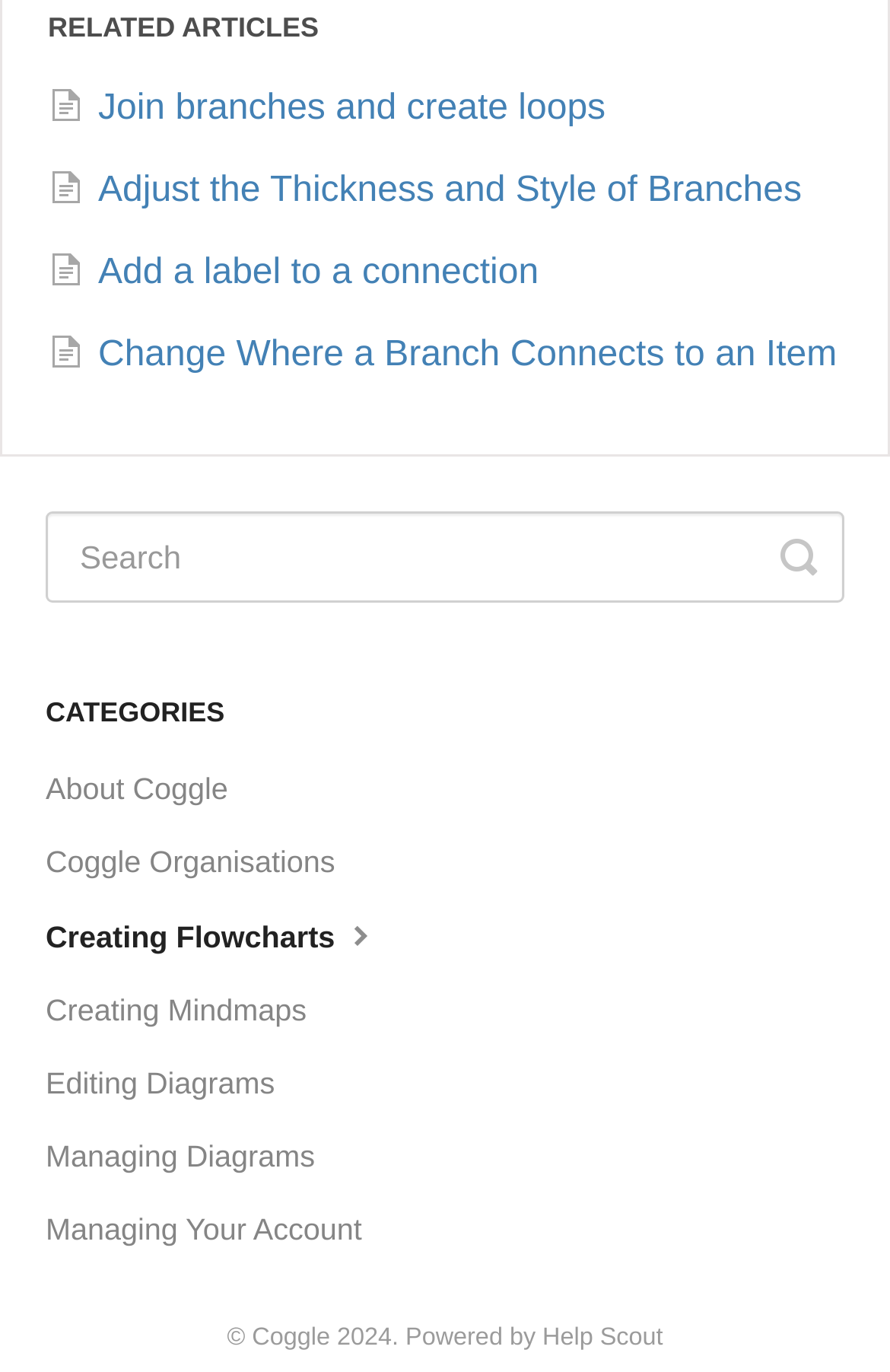Provide a brief response to the question below using a single word or phrase: 
How many links are under the 'CATEGORIES' heading?

7